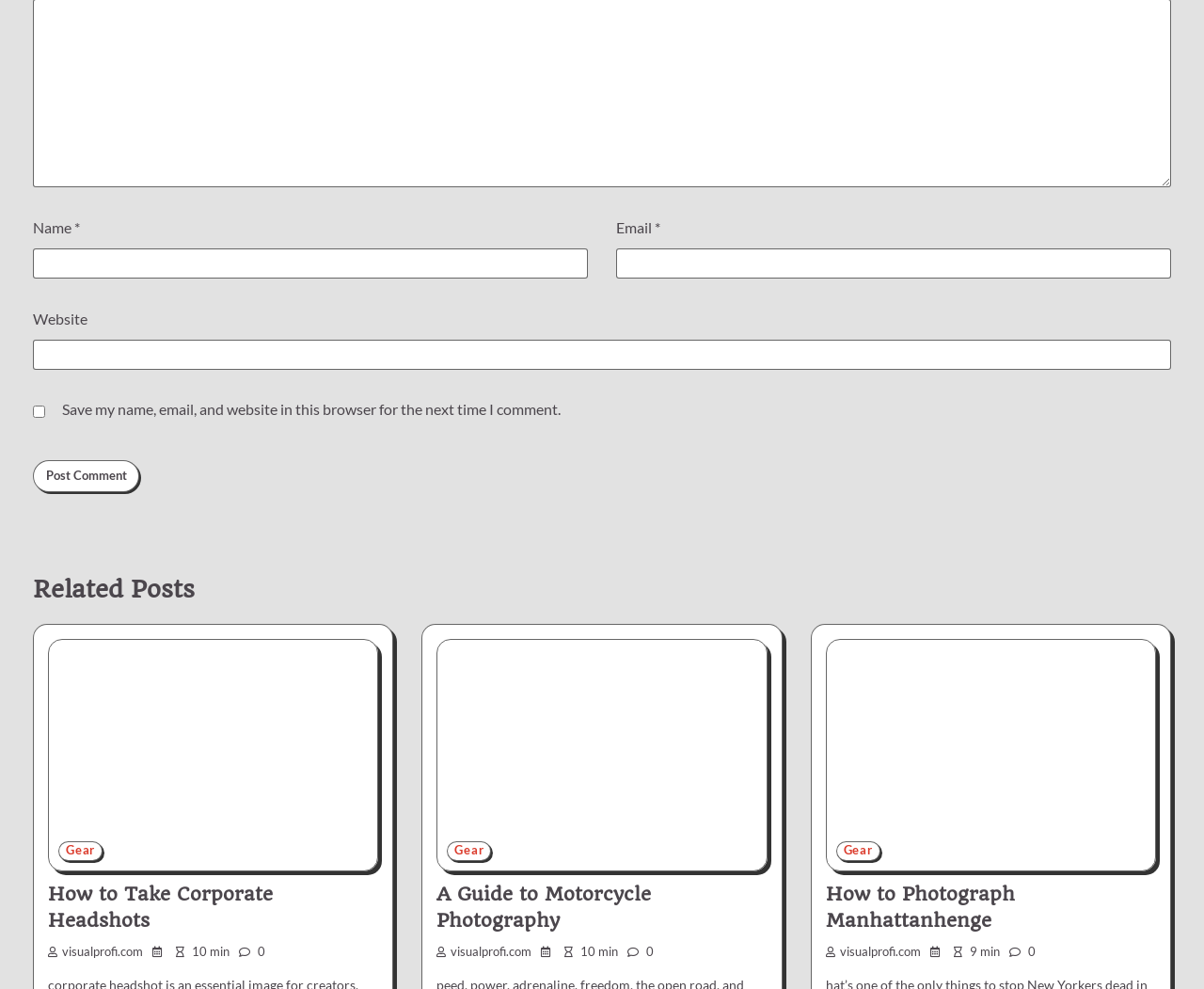Use one word or a short phrase to answer the question provided: 
What is the topic of the first related post?

Corporate Headshots